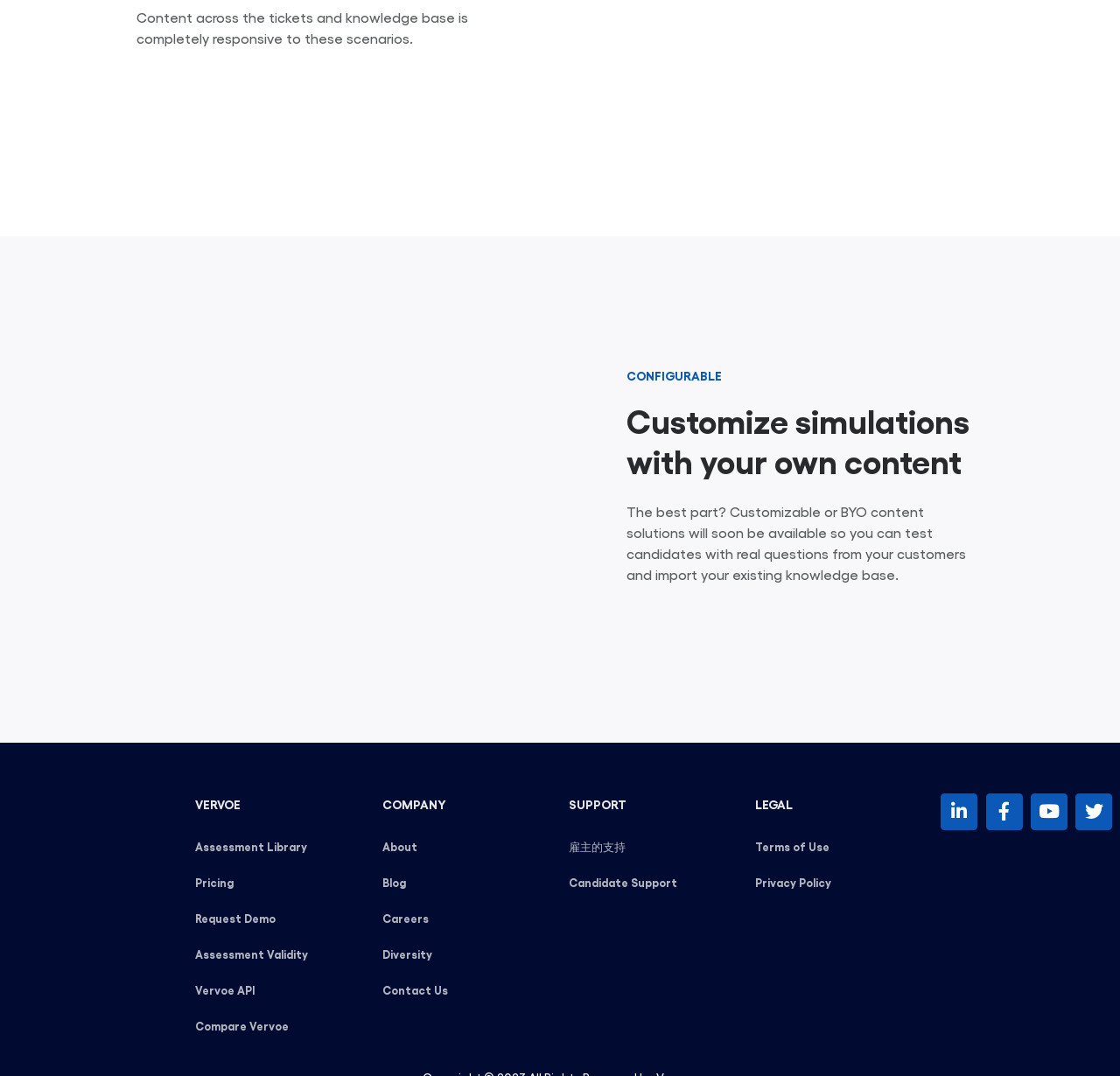What is the purpose of customizable simulations?
Give a single word or phrase as your answer by examining the image.

To test candidates with real questions